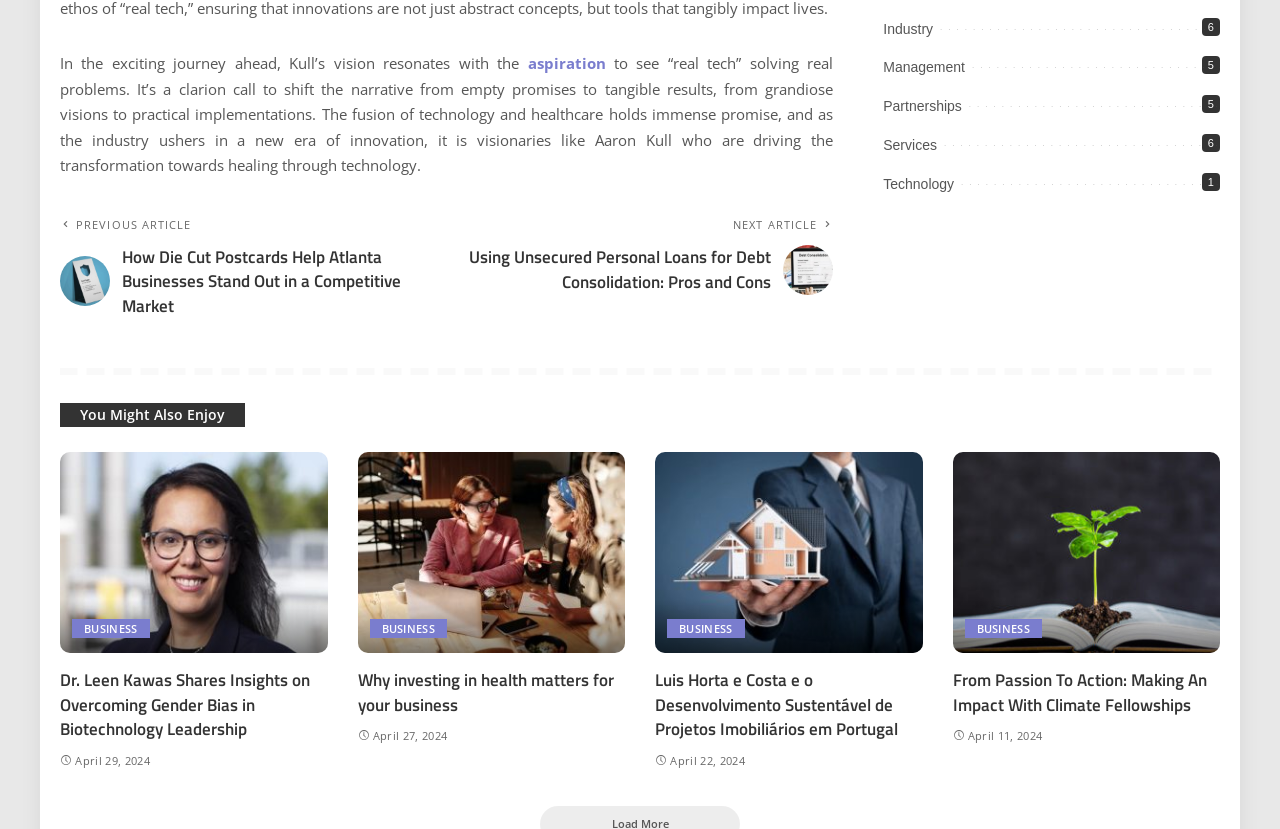What is the date of the latest article?
Based on the image, provide a one-word or brief-phrase response.

April 29, 2024